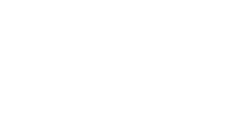Please provide a detailed answer to the question below by examining the image:
When did the GatherVerse EU Summit take place?

The caption explicitly states that the GatherVerse EU Summit took place from September 20th to 21st, 2022, which provides the exact dates of the event.